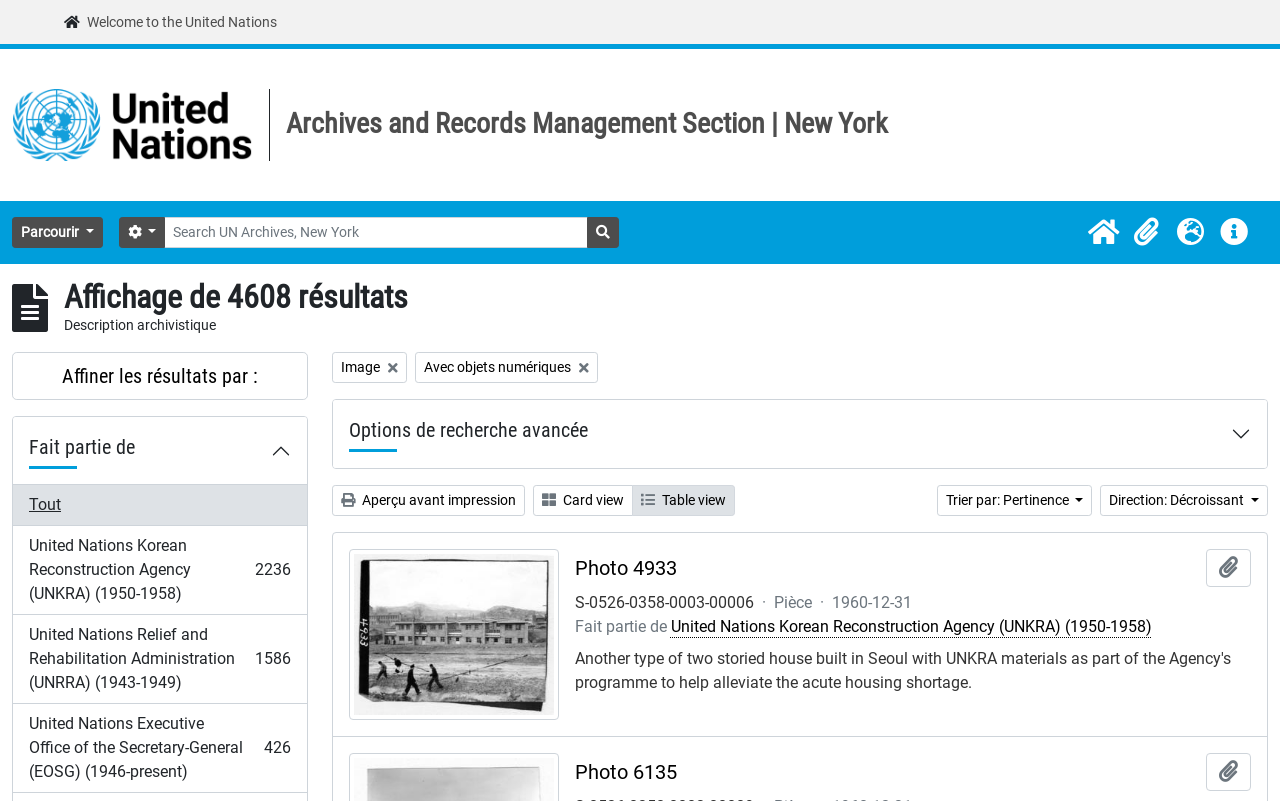Please identify the webpage's heading and generate its text content.

Affichage de 4608 résultats